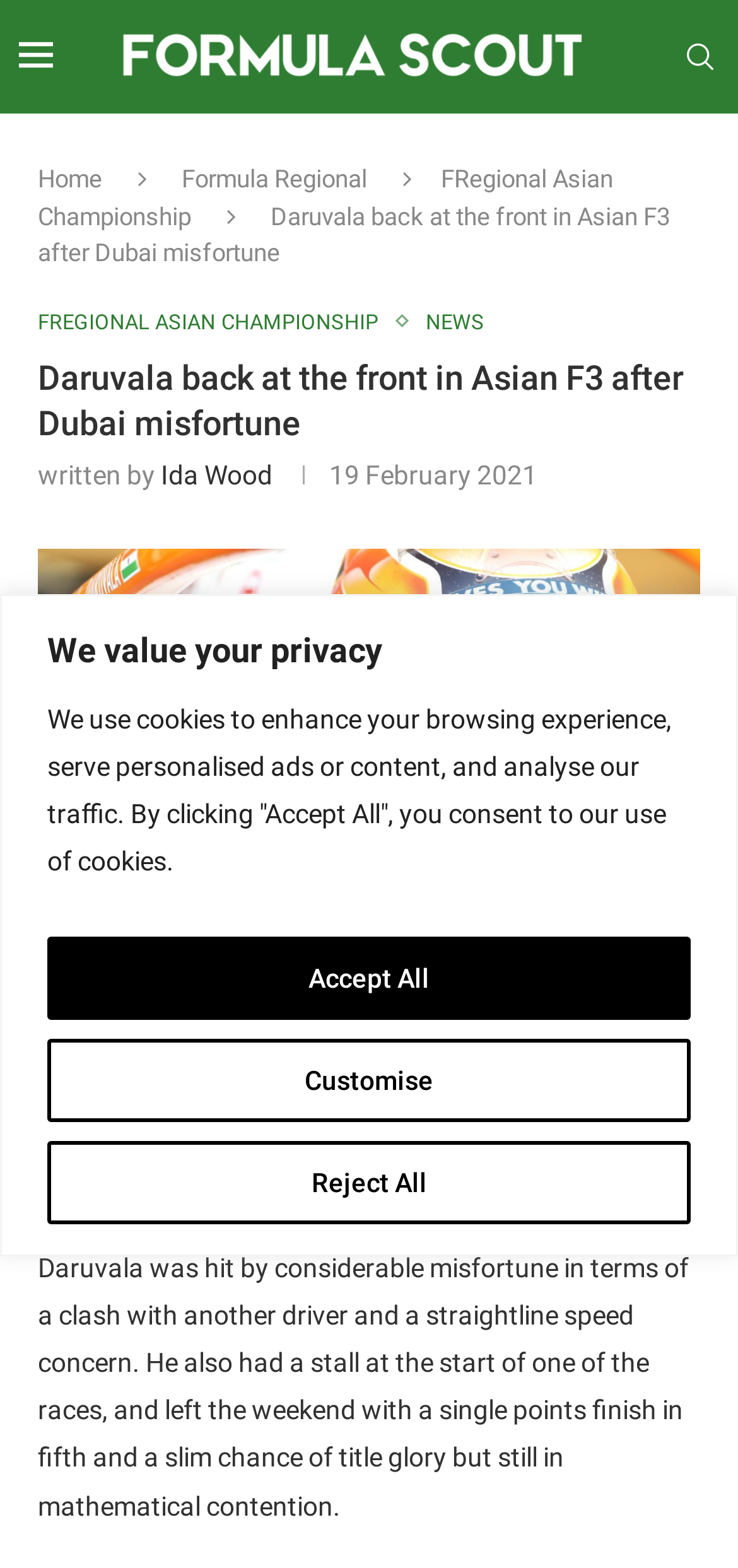Find the bounding box coordinates for the area that must be clicked to perform this action: "Explore STUDENT SERVICES".

None